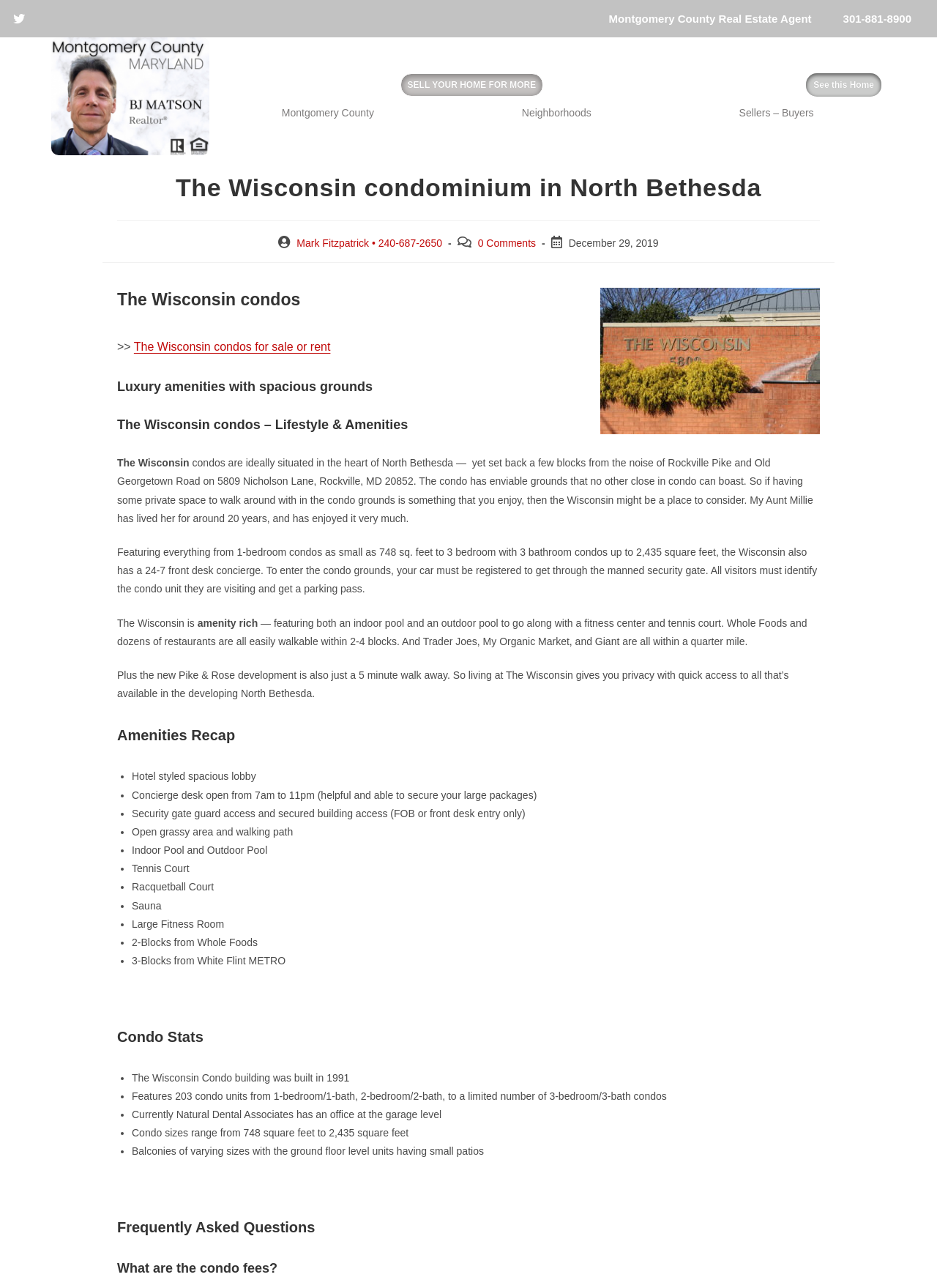What is the fitness facility available in The Wisconsin?
Please give a well-detailed answer to the question.

The webpage lists the amenities of The Wisconsin, including an indoor pool, an outdoor pool, and a fitness center, providing residents with a range of options for staying active and healthy.